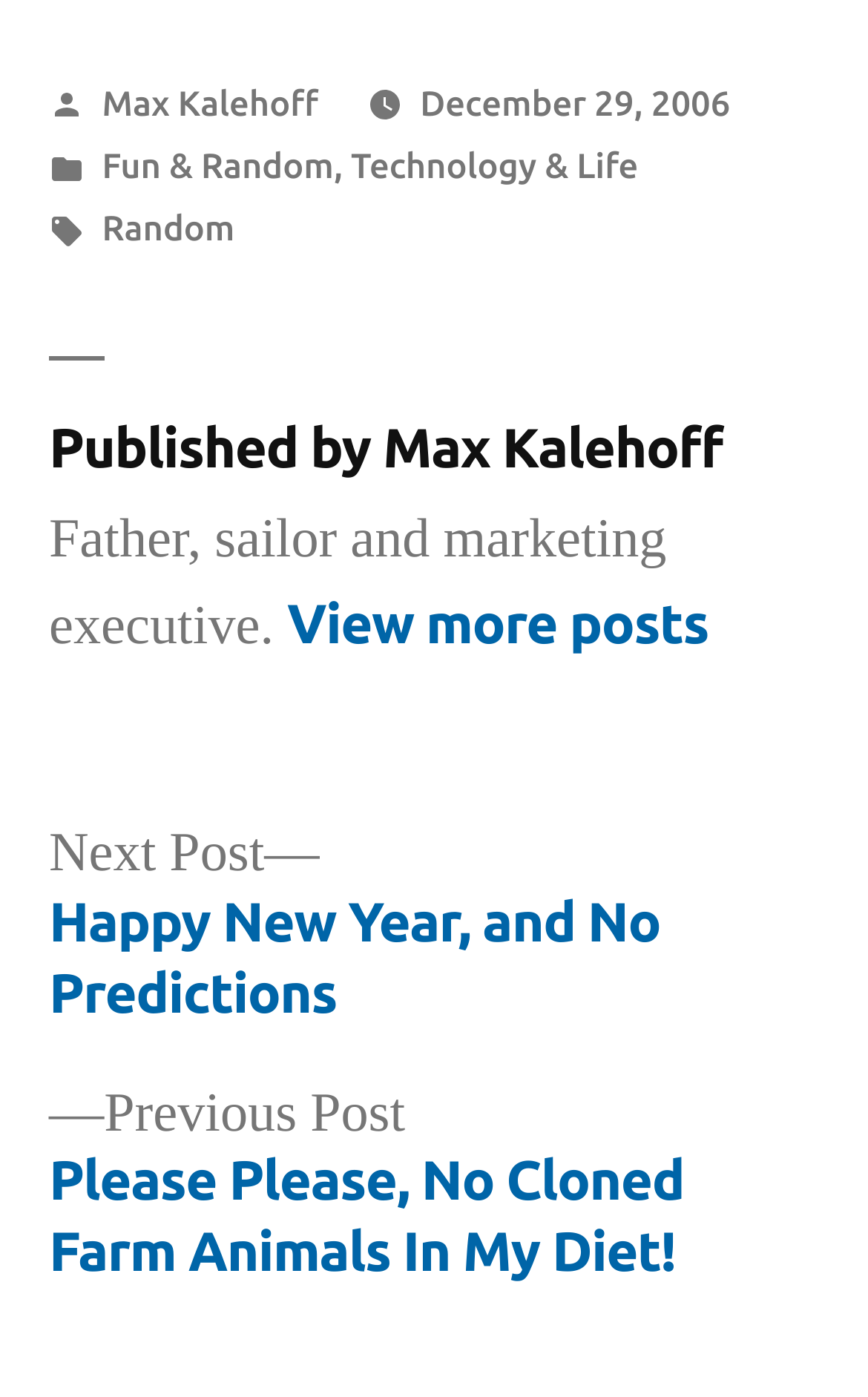Please provide a detailed answer to the question below based on the screenshot: 
What is the title of the previous post?

The title of the previous post is Please Please, No Cloned Farm Animals In My Diet!, which is indicated by the link 'Previous post: Please Please, No Cloned Farm Animals In My Diet!' in the navigation section.